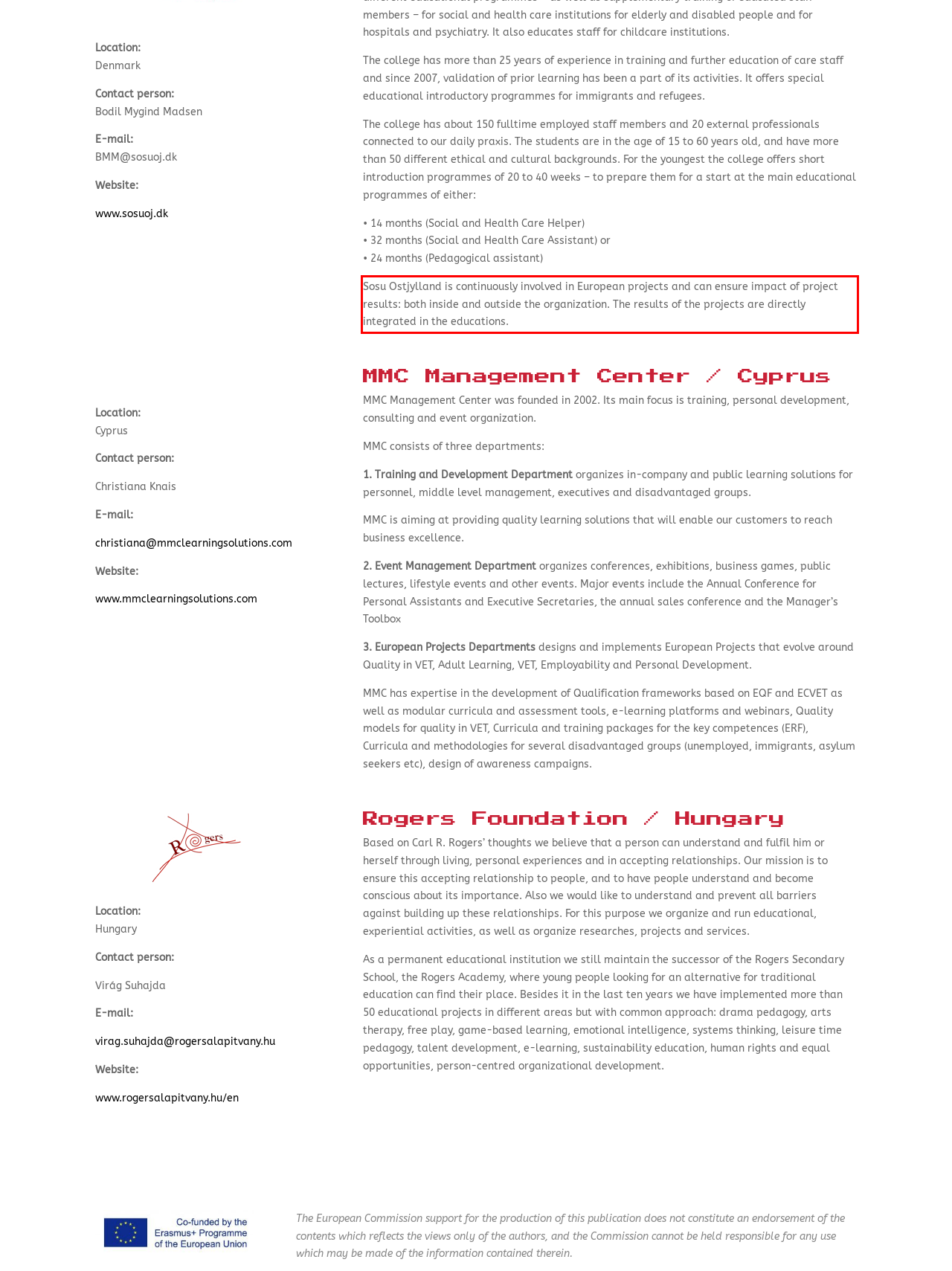Identify the text inside the red bounding box on the provided webpage screenshot by performing OCR.

Sosu Ostjylland is continuously involved in European projects and can ensure impact of project results: both inside and outside the organization. The results of the projects are directly integrated in the educations.